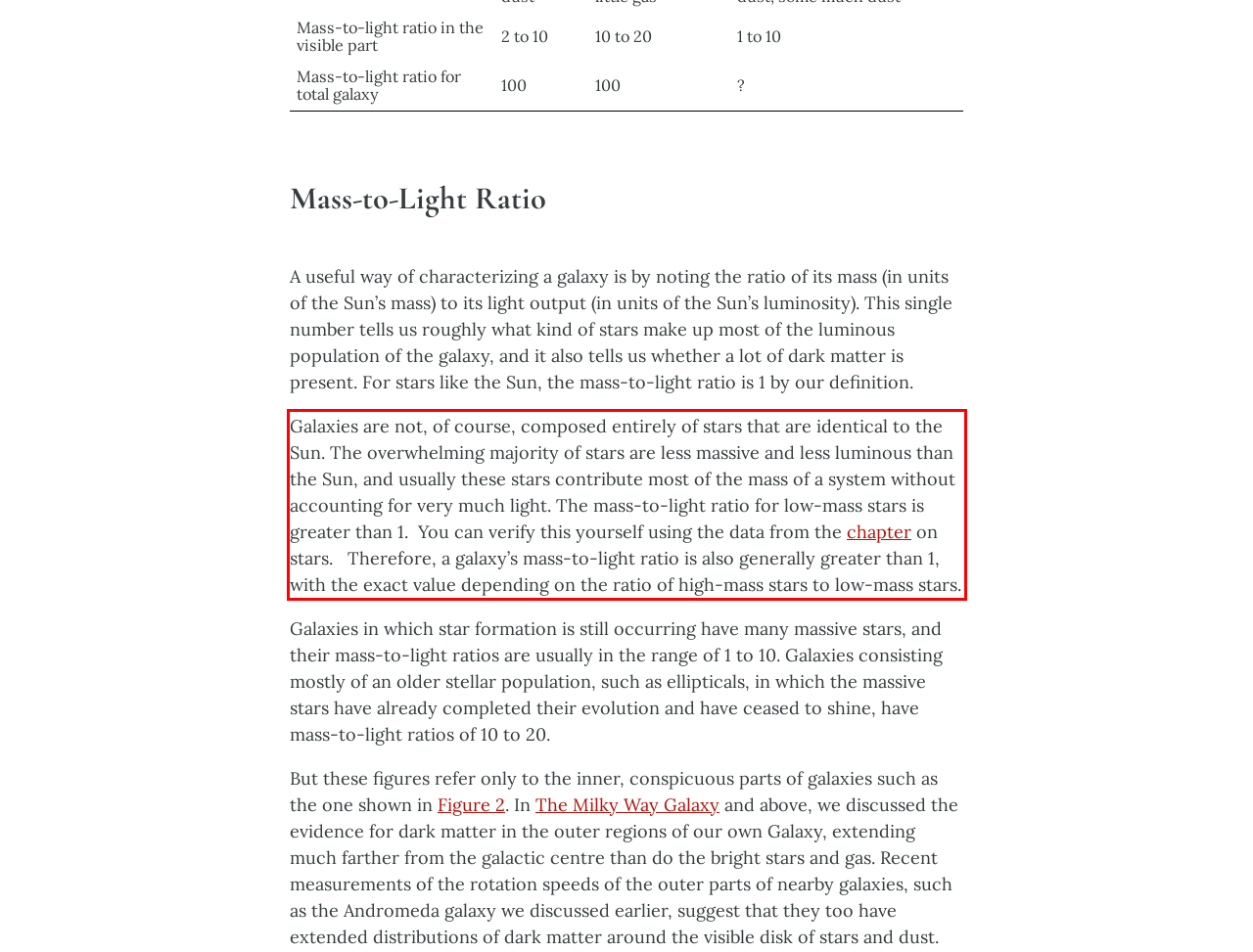With the given screenshot of a webpage, locate the red rectangle bounding box and extract the text content using OCR.

Galaxies are not, of course, composed entirely of stars that are identical to the Sun. The overwhelming majority of stars are less massive and less luminous than the Sun, and usually these stars contribute most of the mass of a system without accounting for very much light. The mass-to-light ratio for low-mass stars is greater than 1. You can verify this yourself using the data from the chapter on stars. Therefore, a galaxy’s mass-to-light ratio is also generally greater than 1, with the exact value depending on the ratio of high-mass stars to low-mass stars.